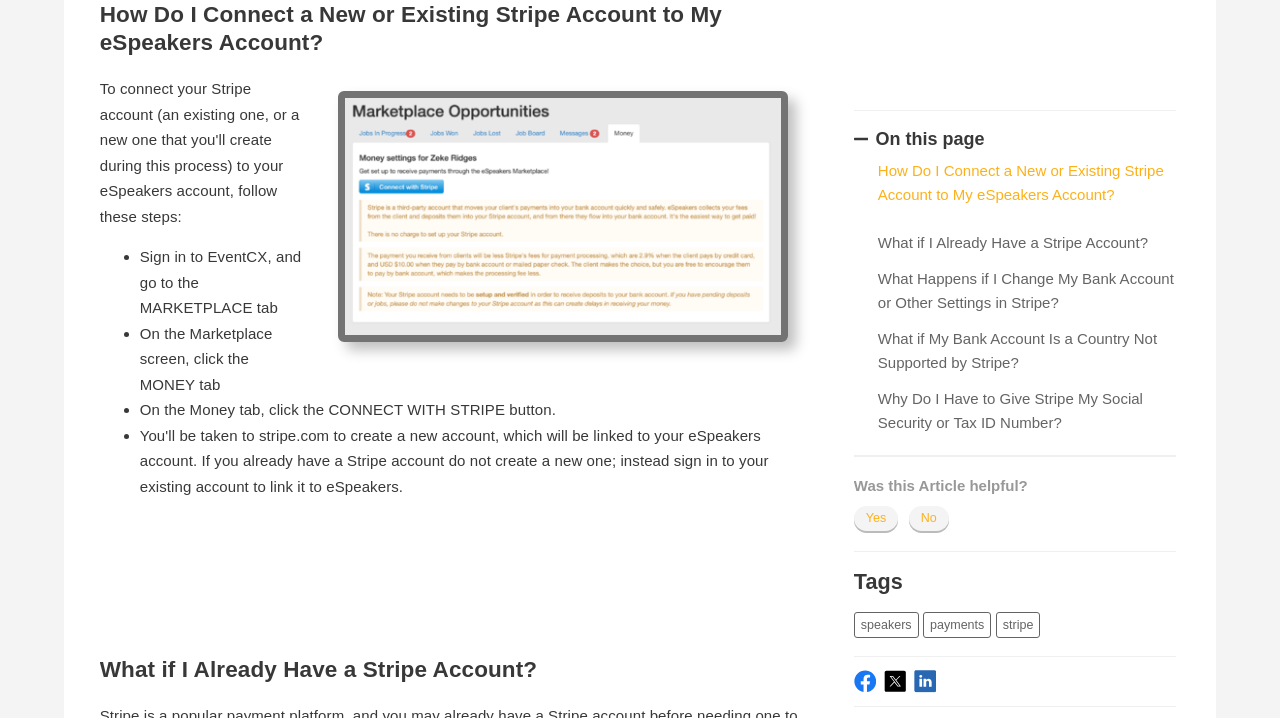Can you find the bounding box coordinates for the element that needs to be clicked to execute this instruction: "Click the 'Facebook' link"? The coordinates should be given as four float numbers between 0 and 1, i.e., [left, top, right, bottom].

[0.667, 0.934, 0.685, 0.965]